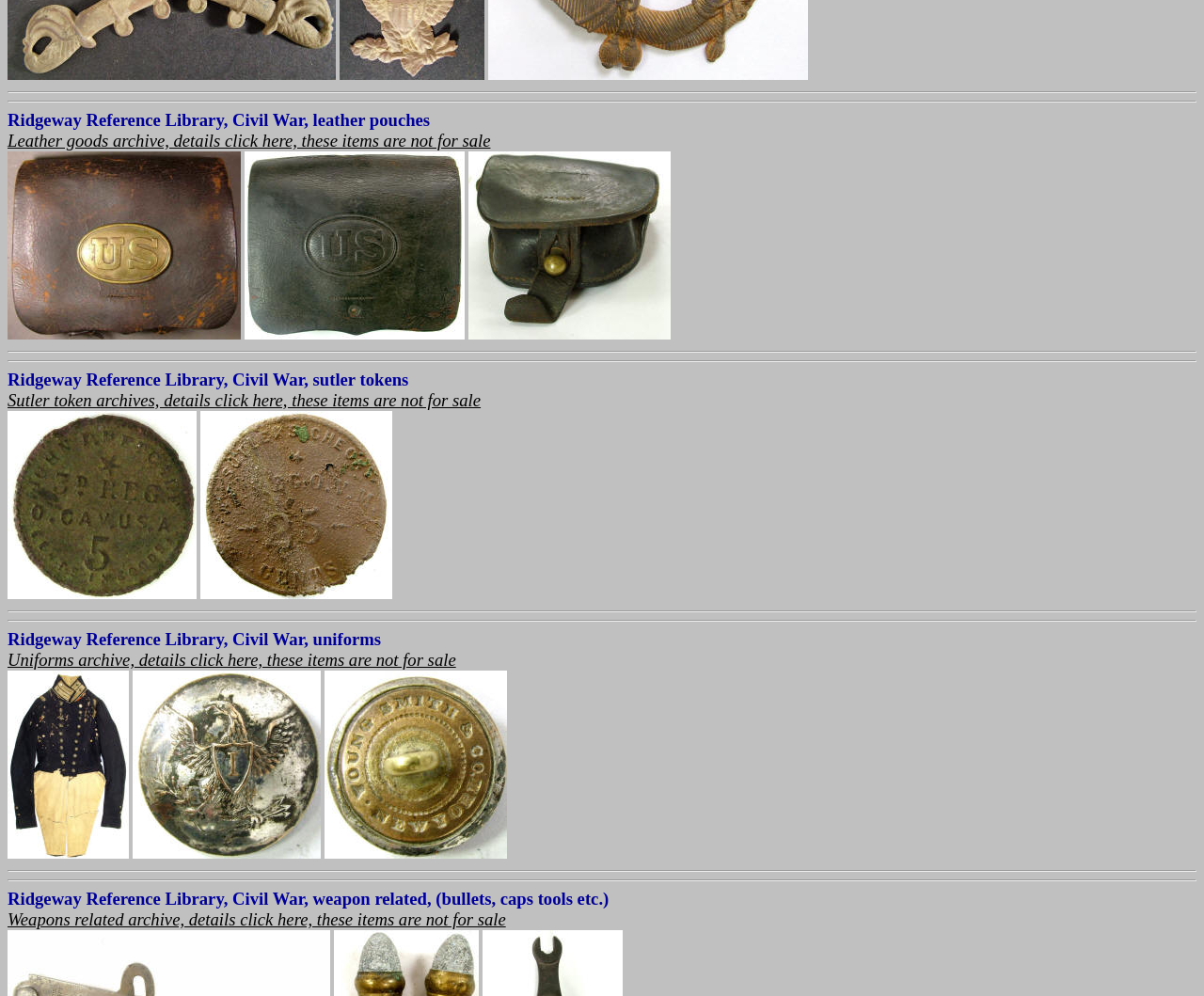Please answer the following question using a single word or phrase: What is the purpose of the links on the webpage?

To access archives